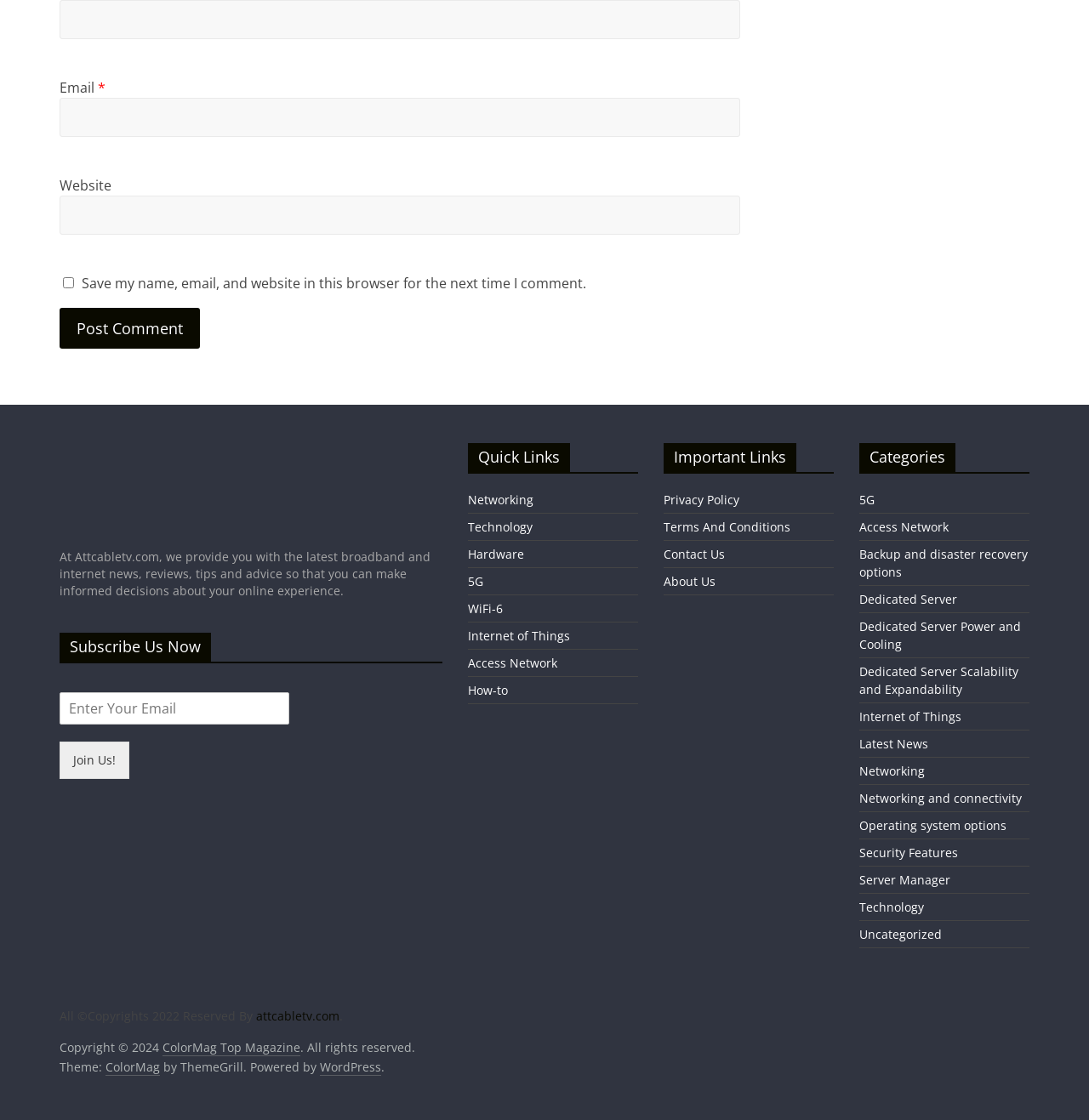Kindly respond to the following question with a single word or a brief phrase: 
What is the topic of the website?

Broadband and internet news